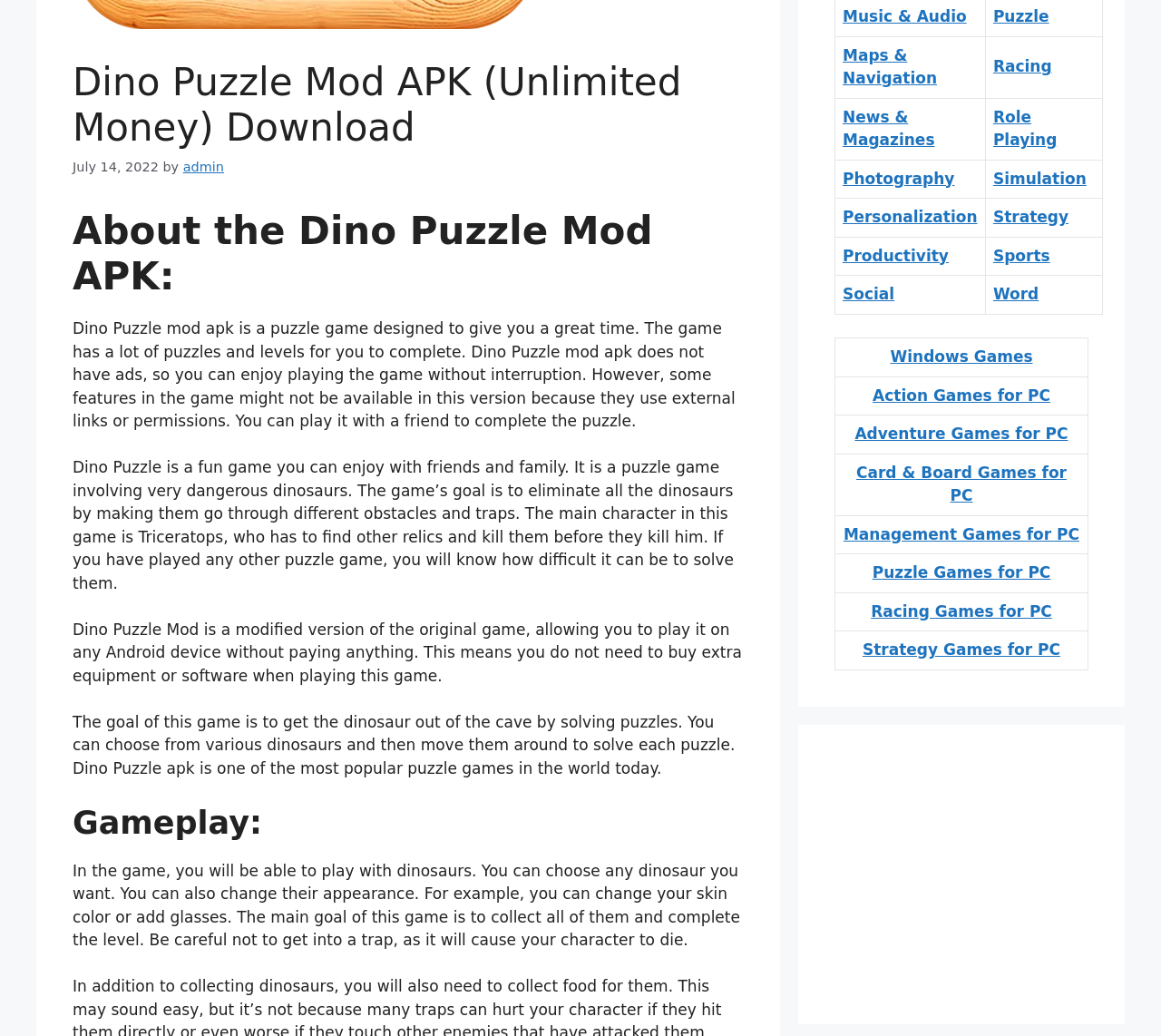Extract the bounding box coordinates for the UI element described as: "Role Playing".

[0.855, 0.104, 0.91, 0.144]